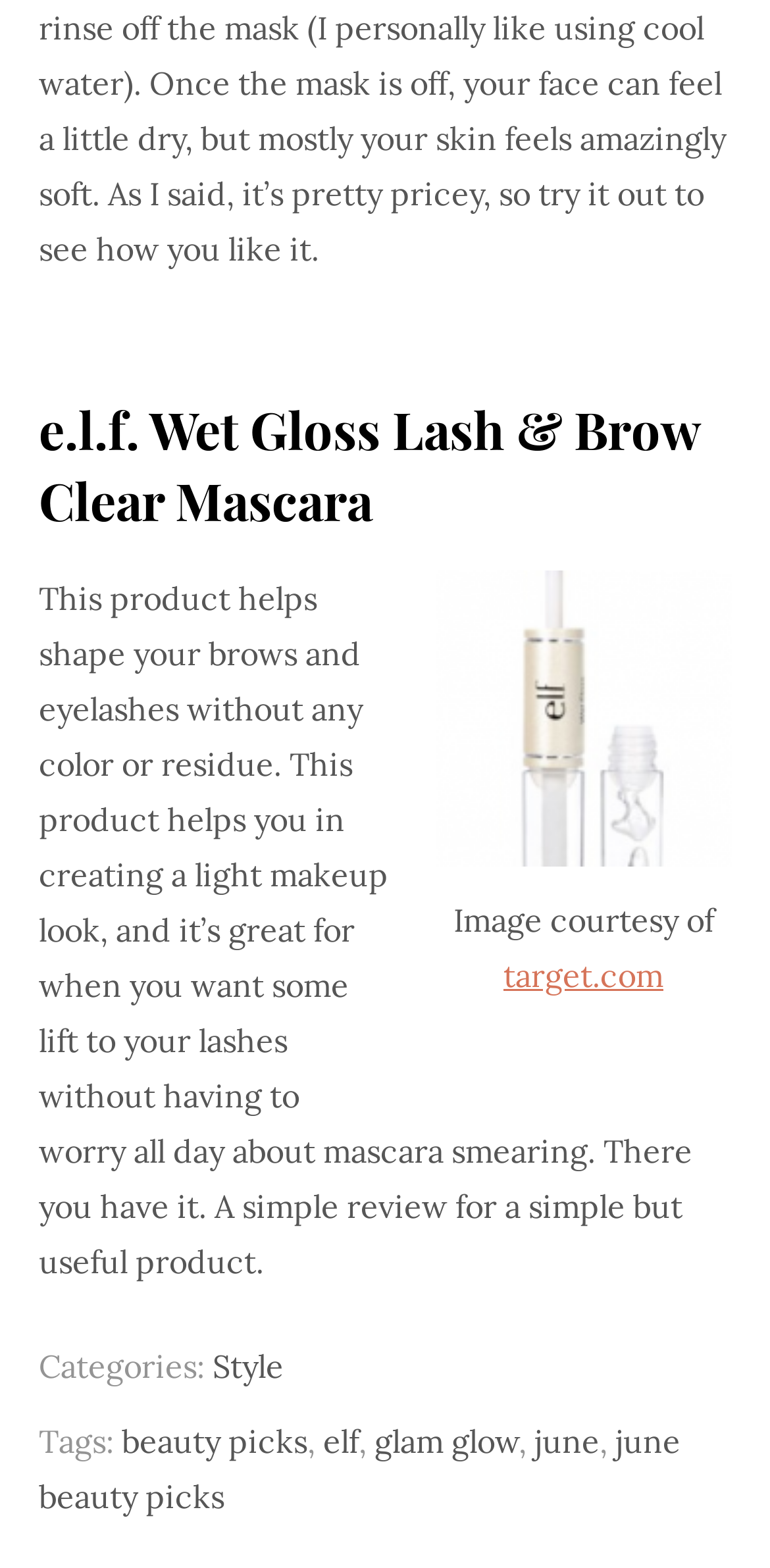Identify the coordinates of the bounding box for the element described below: "glam glow". Return the coordinates as four float numbers between 0 and 1: [left, top, right, bottom].

[0.486, 0.906, 0.673, 0.931]